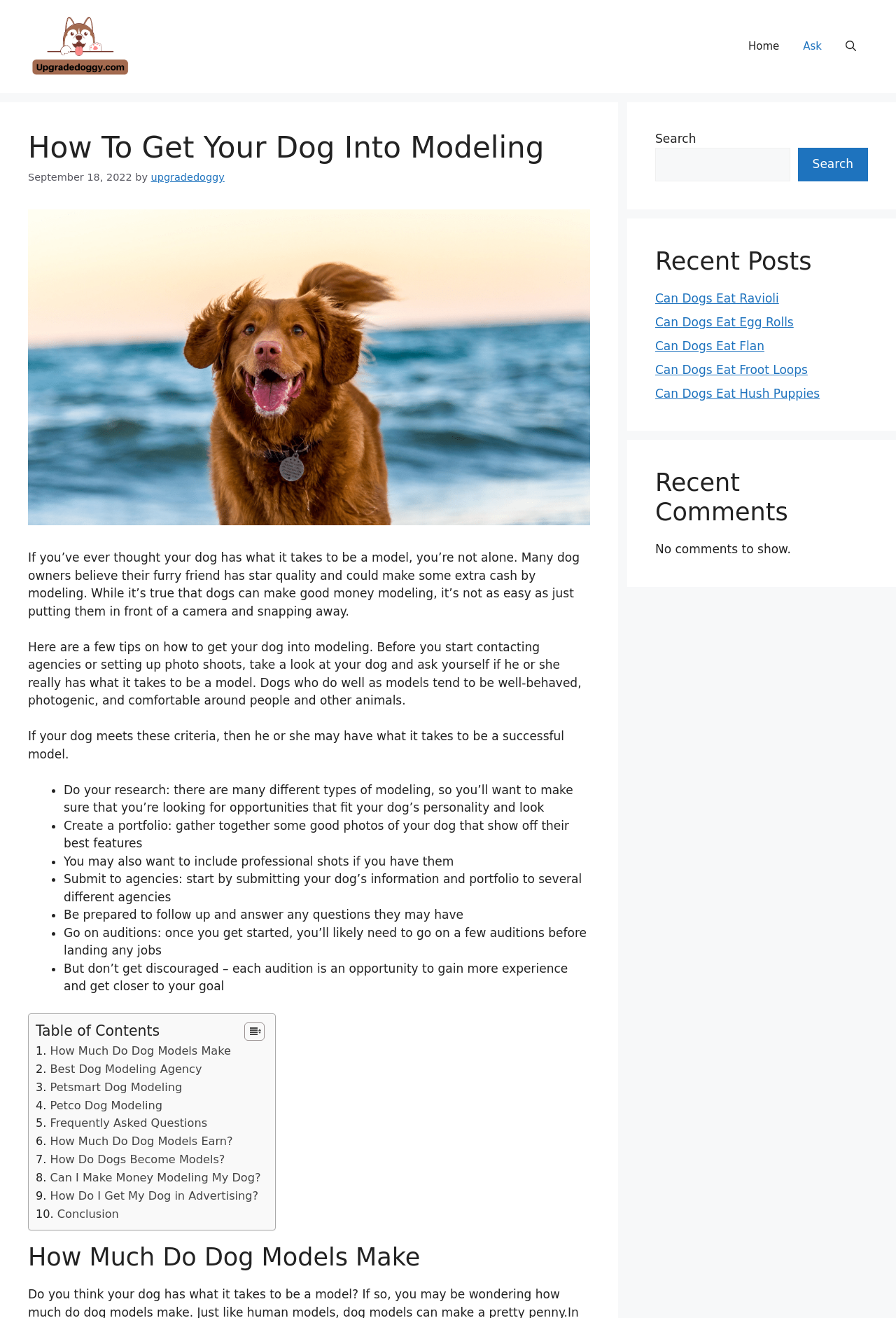What is the title of the first section in the Table of Contents?
Look at the image and respond with a one-word or short-phrase answer.

How Much Do Dog Models Make